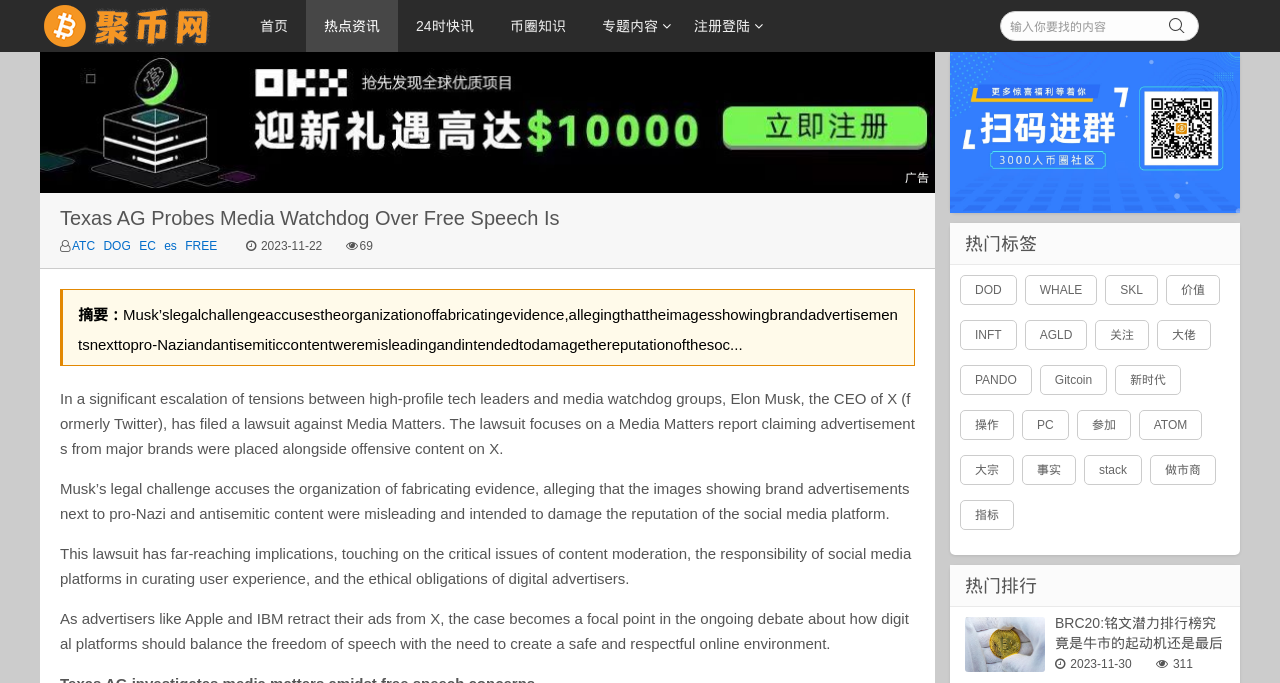Please pinpoint the bounding box coordinates for the region I should click to adhere to this instruction: "Click the link to Public Domain Images".

None